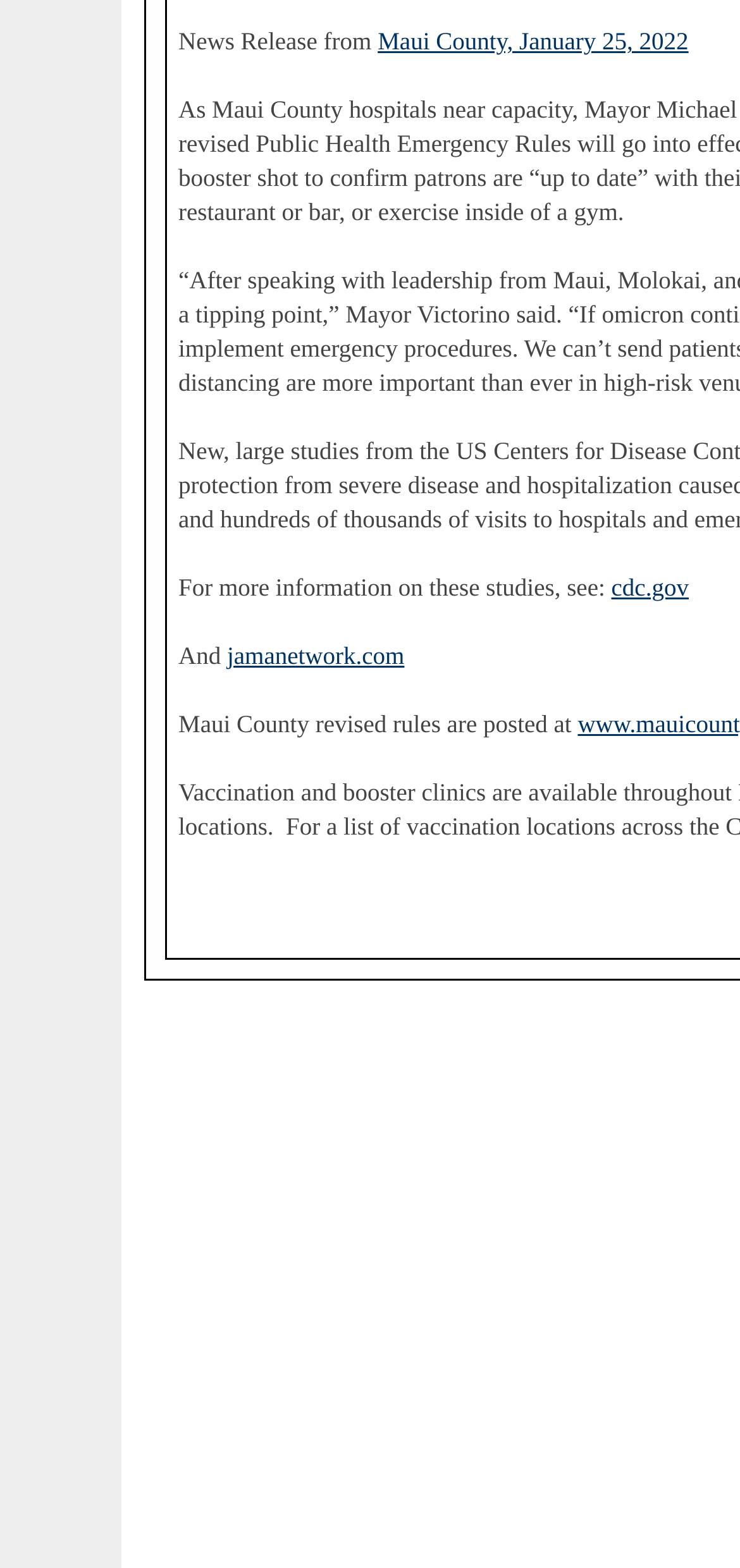For the element described, predict the bounding box coordinates as (top-left x, top-left y, bottom-right x, bottom-right y). All values should be between 0 and 1. Element description: jamanetwork.com

[0.307, 0.41, 0.547, 0.427]